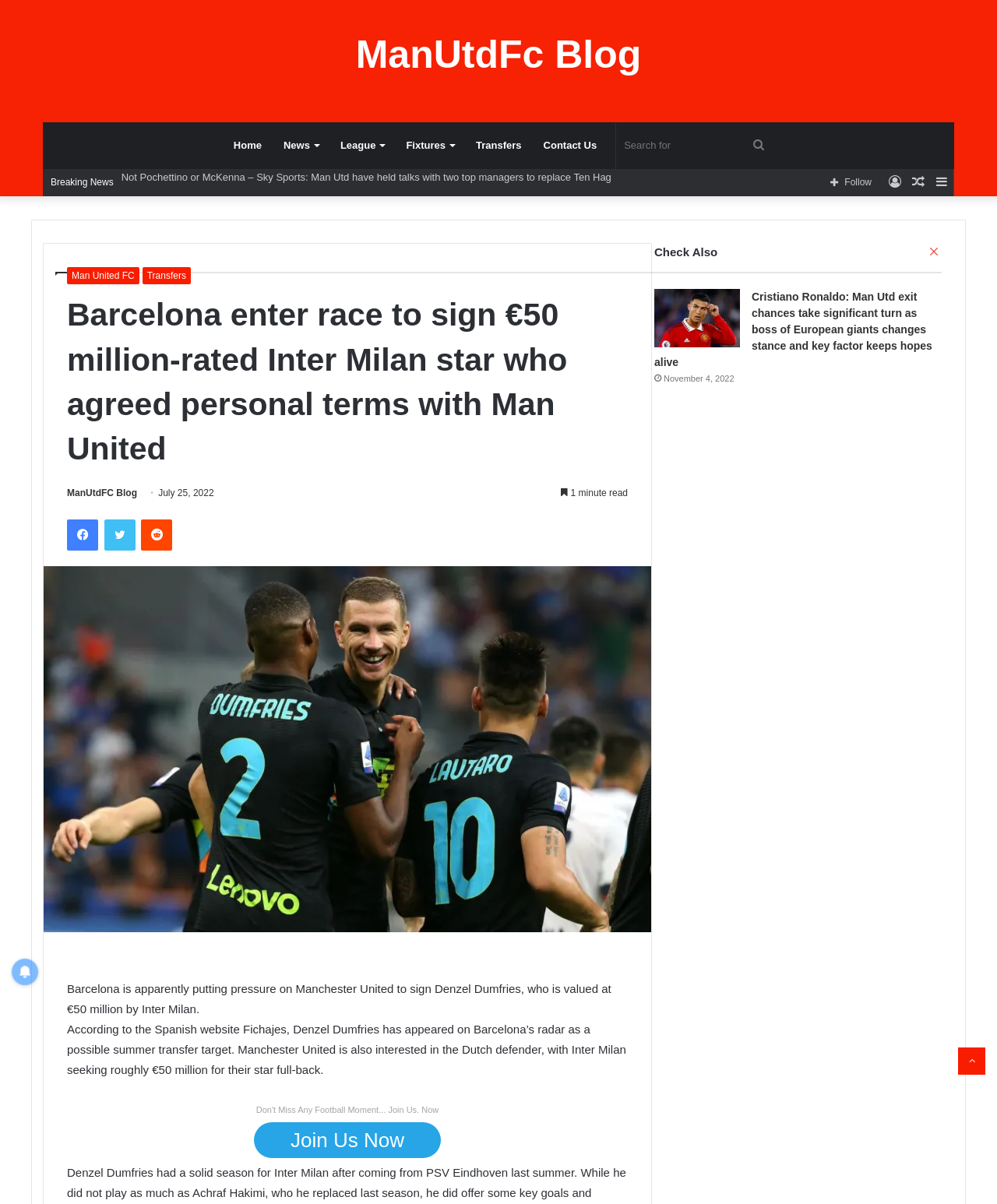Please examine the image and answer the question with a detailed explanation:
What is the name of the blog?

I found the answer by looking at the top-left corner of the webpage, where the blog's name is displayed as a link.